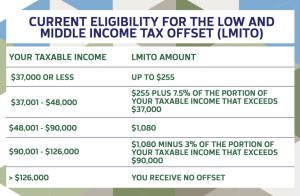Do individuals with a taxable income over $126,000 receive an offset?
Give a comprehensive and detailed explanation for the question.

According to the table, individuals with a taxable income over $126,000 will receive no offset, as stated in the last income bracket.